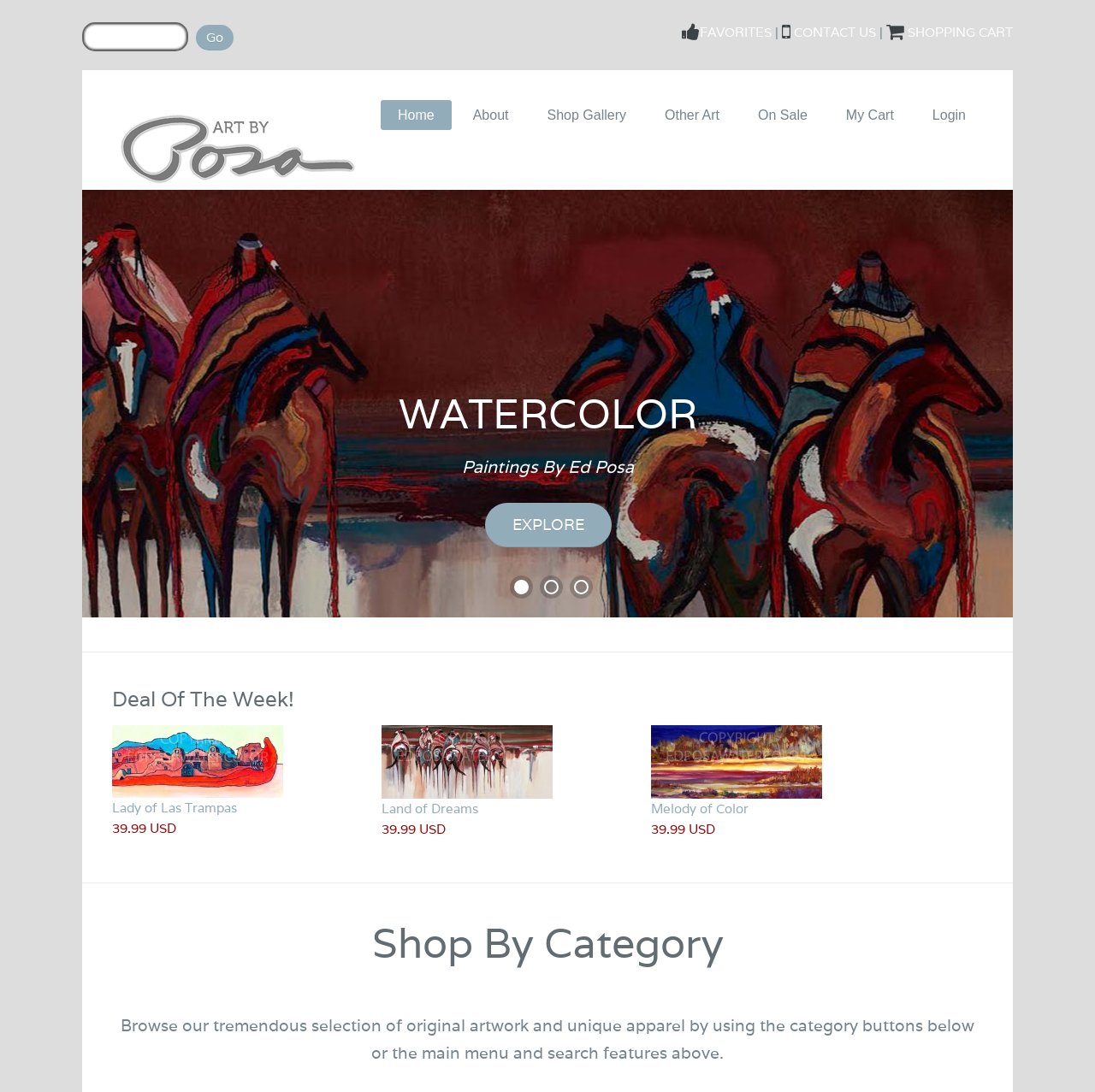Please pinpoint the bounding box coordinates for the region I should click to adhere to this instruction: "View the shopping cart".

[0.829, 0.022, 0.925, 0.037]